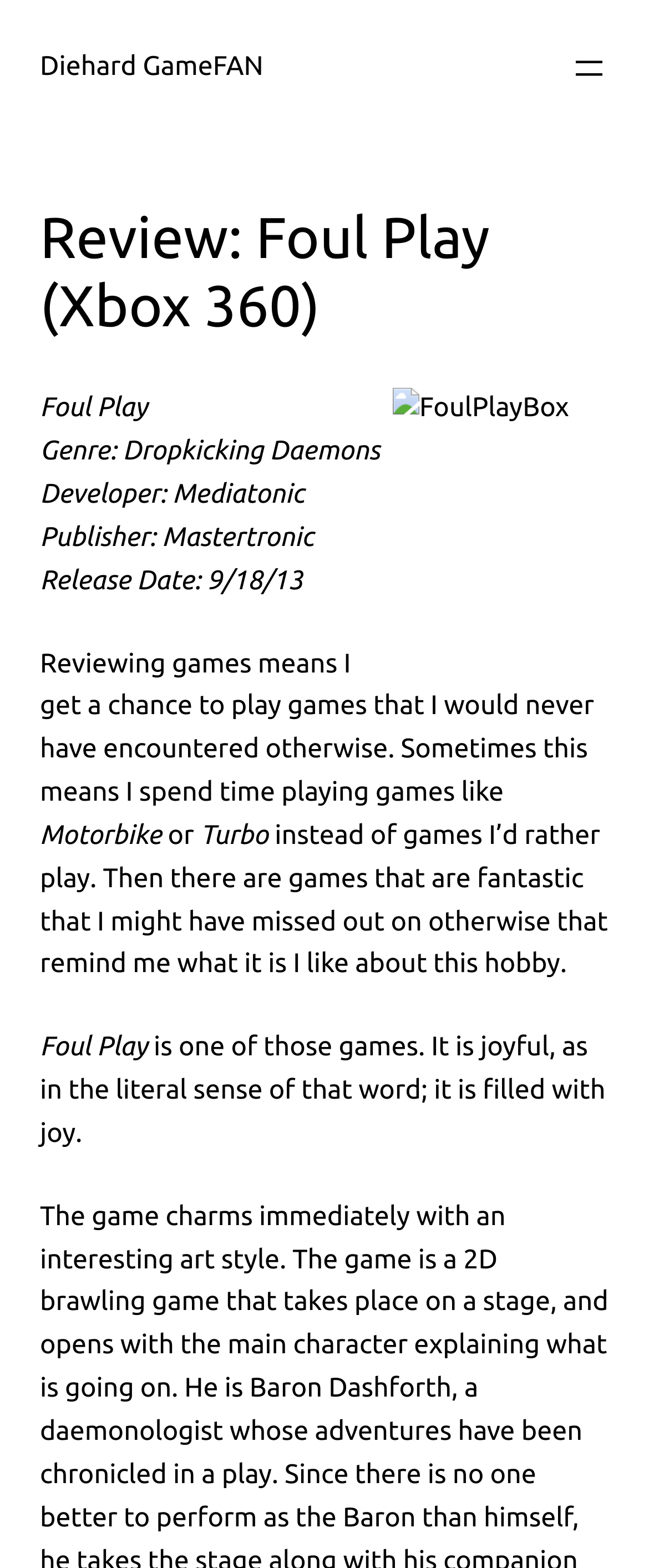What is the tone of the game Foul Play?
Provide a one-word or short-phrase answer based on the image.

Joyful